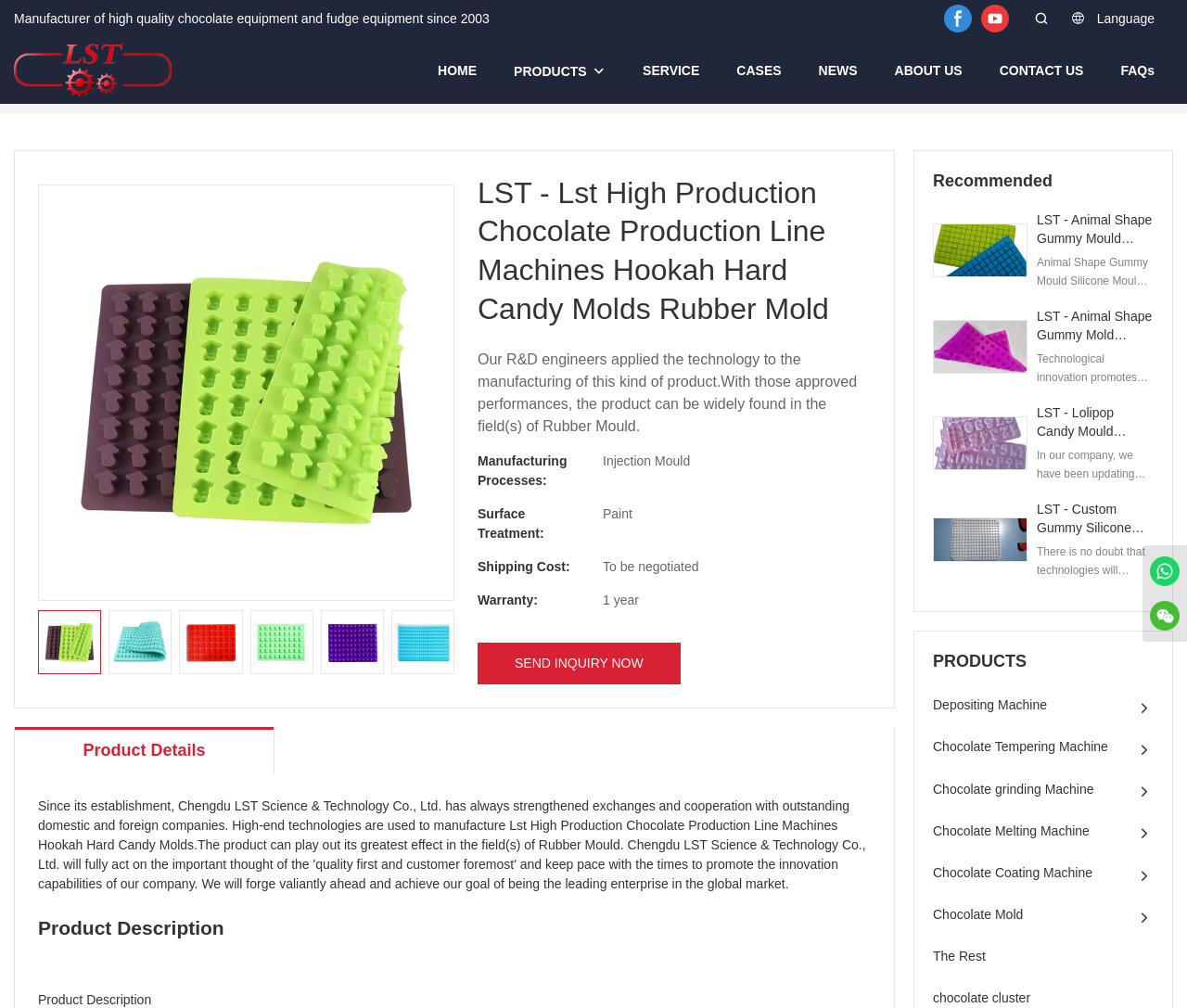Specify the bounding box coordinates of the region I need to click to perform the following instruction: "Explore the 'Chocolate grinding Machine' product". The coordinates must be four float numbers in the range of 0 to 1, i.e., [left, top, right, bottom].

[0.786, 0.765, 0.922, 0.801]